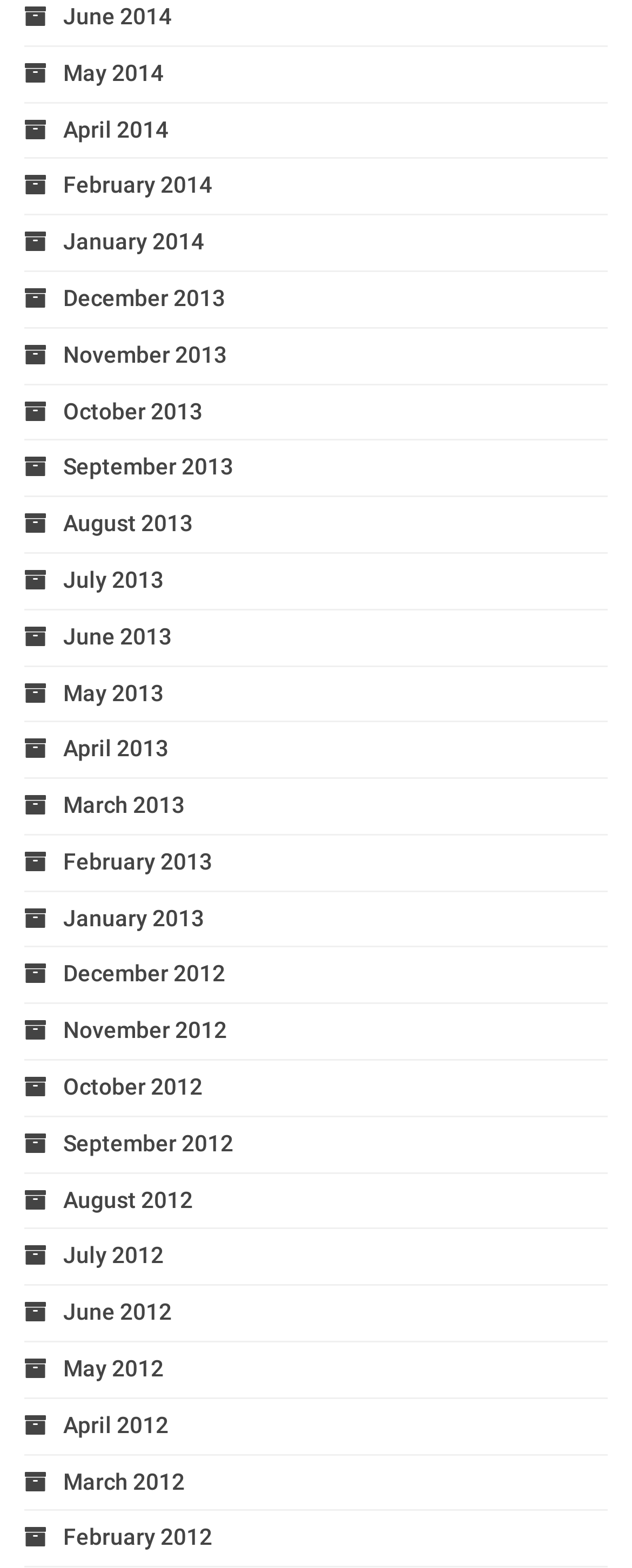What is the earliest month listed?
Could you please answer the question thoroughly and with as much detail as possible?

By examining the list of links, I found that the earliest month listed is December 2012, which is the 18th link from the top.